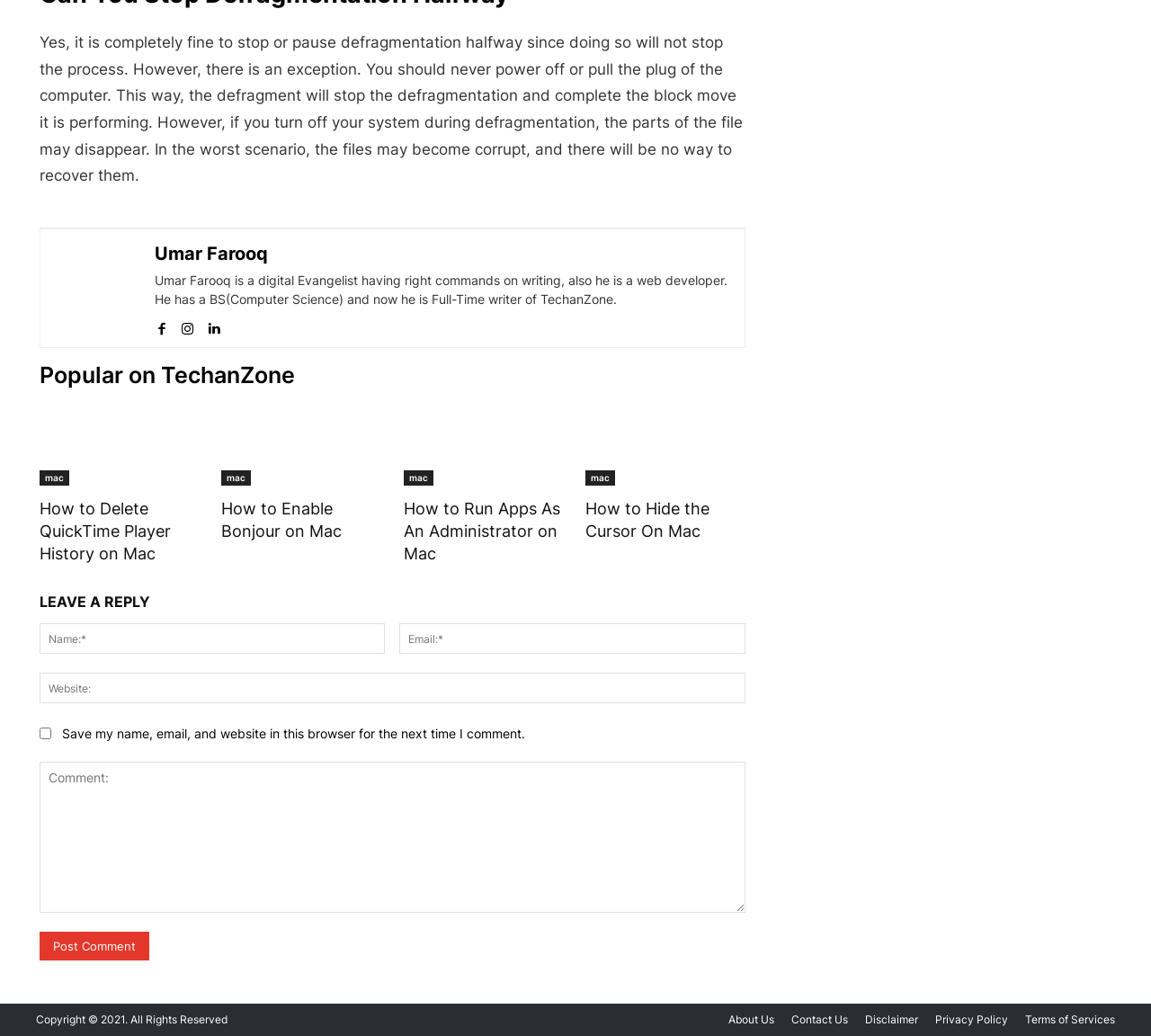What is the purpose of the comment section?
Please answer the question with as much detail and depth as you can.

The purpose of the comment section can be inferred from the heading [628] 'LEAVE A REPLY' and the presence of text boxes and a 'Post Comment' button, indicating that users can leave a reply or comment on the content.